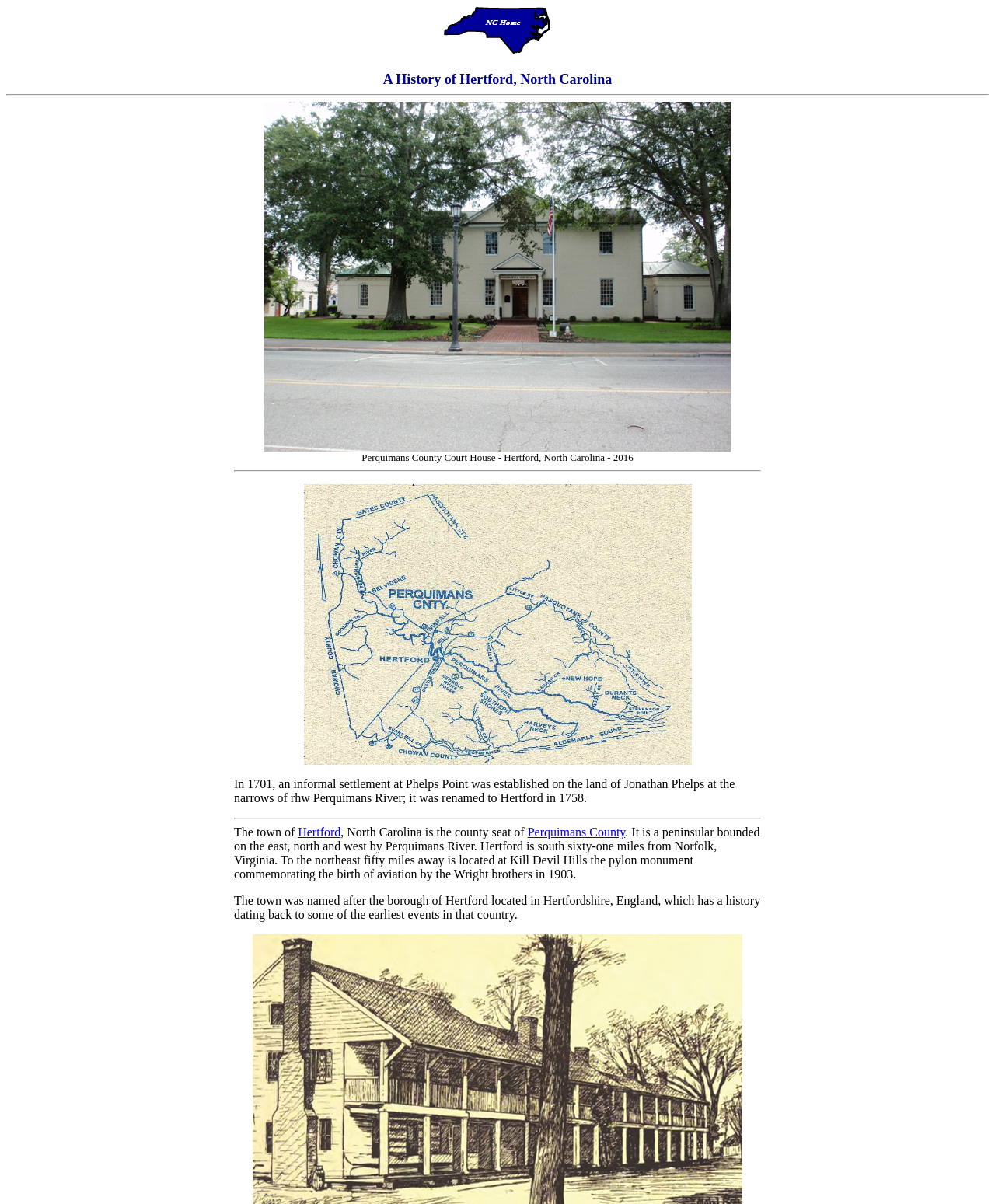What is the name of the river that bounds Hertford?
Can you provide an in-depth and detailed response to the question?

Based on the webpage text 'It is a peninsular bounded on the east, north and west by Perquimans River', I can infer that the name of the river that bounds Hertford is Perquimans River.